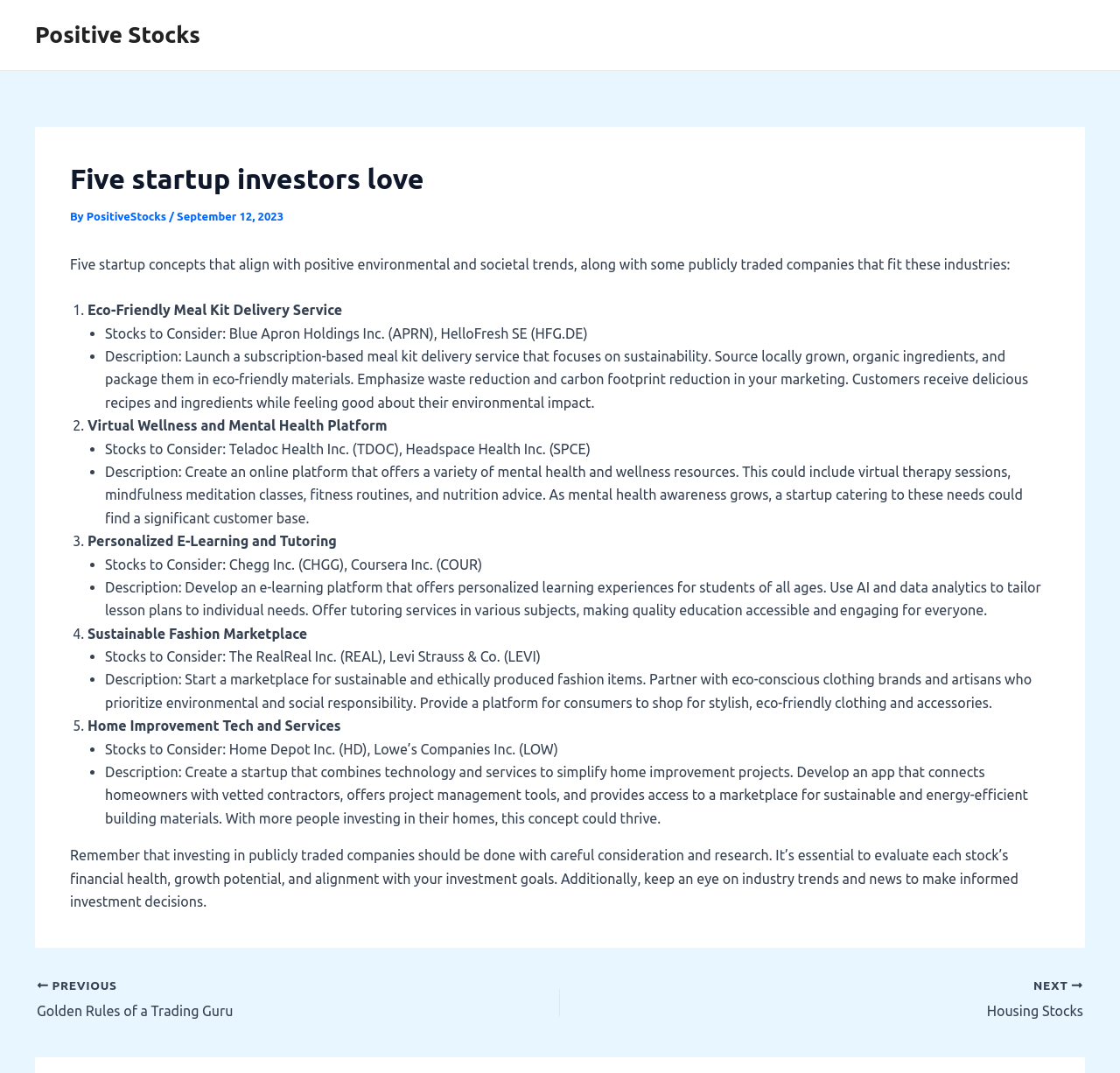Based on the visual content of the image, answer the question thoroughly: What is the main topic of the article?

Based on the content of the webpage, the main topic of the article is about five startup concepts that align with positive environmental and societal trends, along with some publicly traded companies that fit these industries.